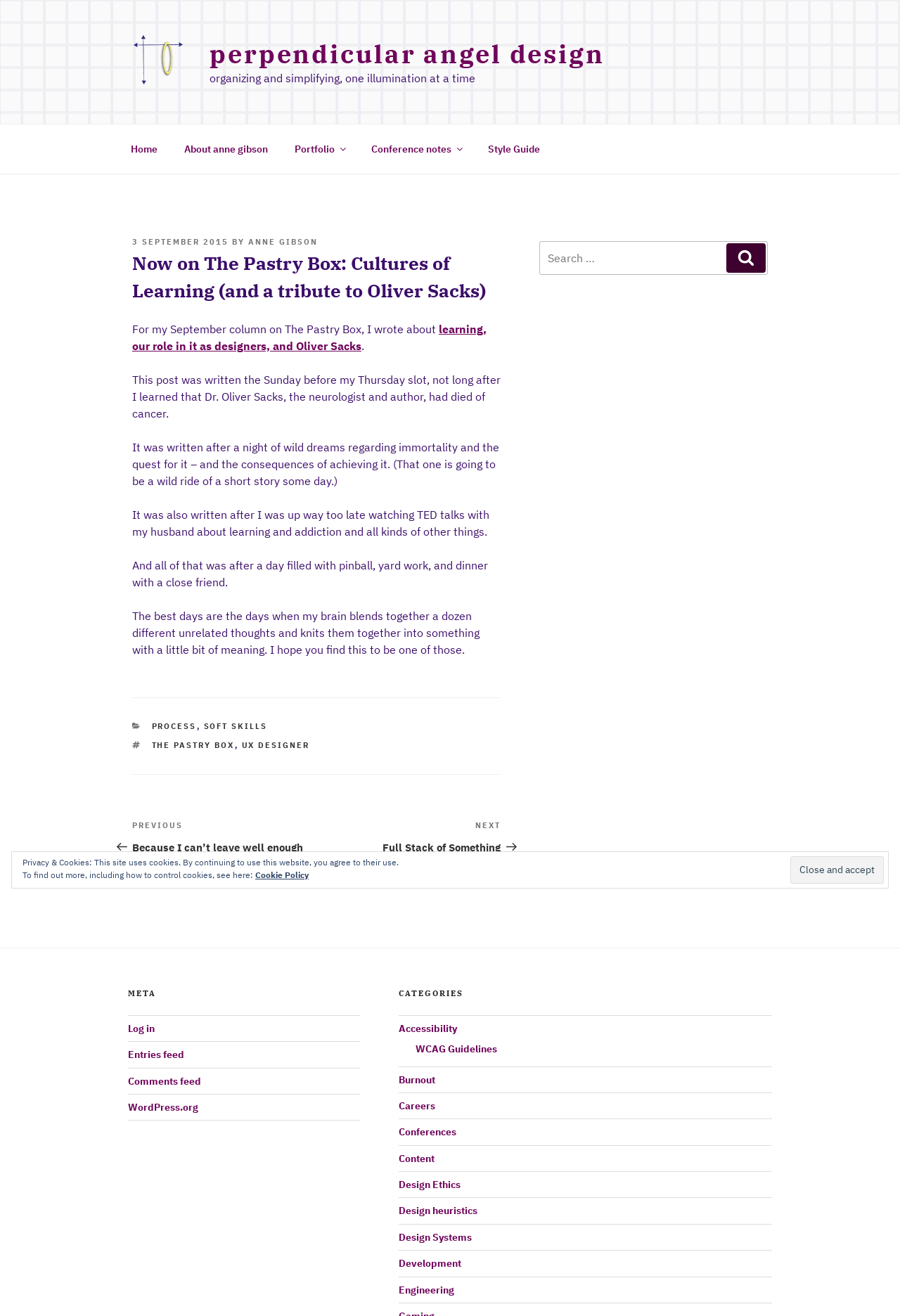Could you please study the image and provide a detailed answer to the question:
What is the name of the website?

The name of the website is Perpendicular Angel Design, which can be seen in the link 'Perpendicular Angel Design' at the top of the page.